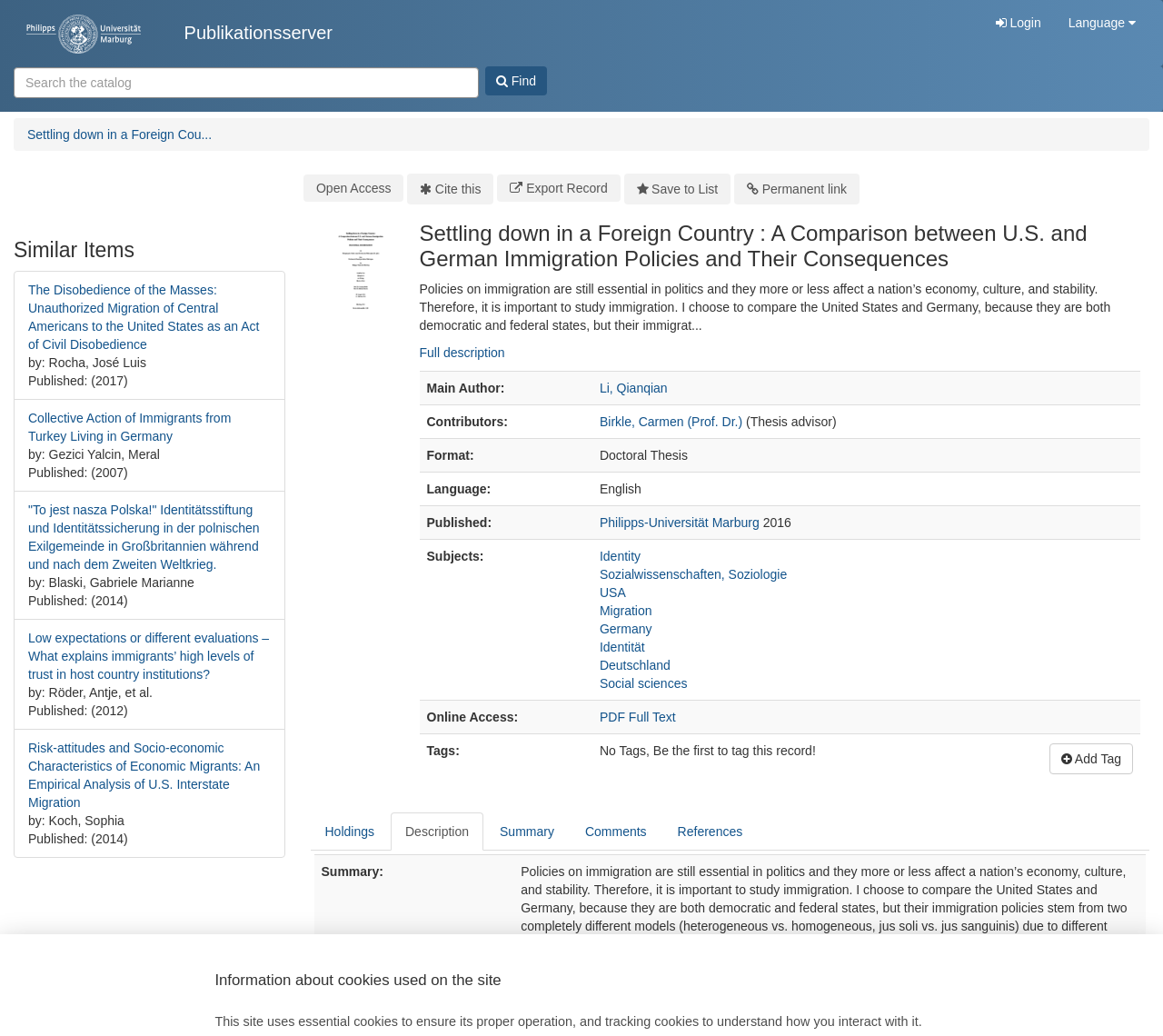Please answer the following query using a single word or phrase: 
How many tabs are there in the tablist?

5